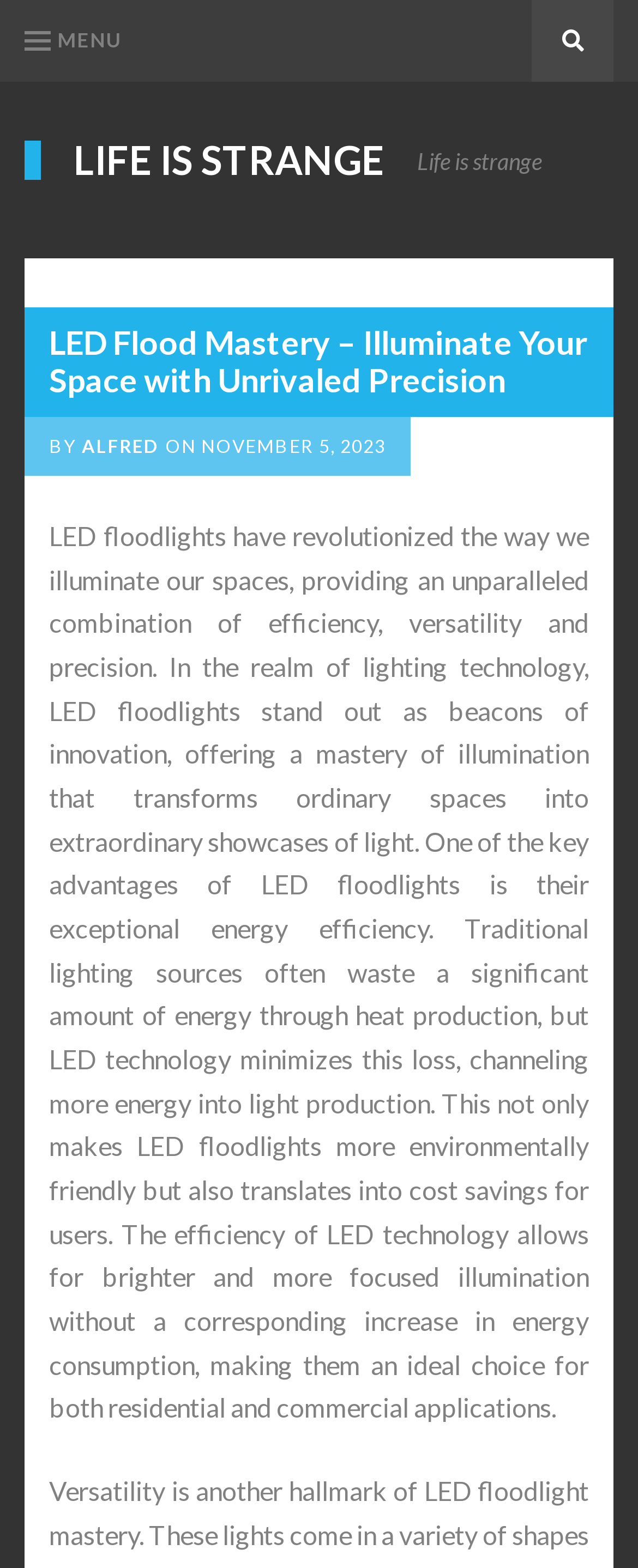Please identify the primary heading on the webpage and return its text.

LED Flood Mastery – Illuminate Your Space with Unrivaled Precision